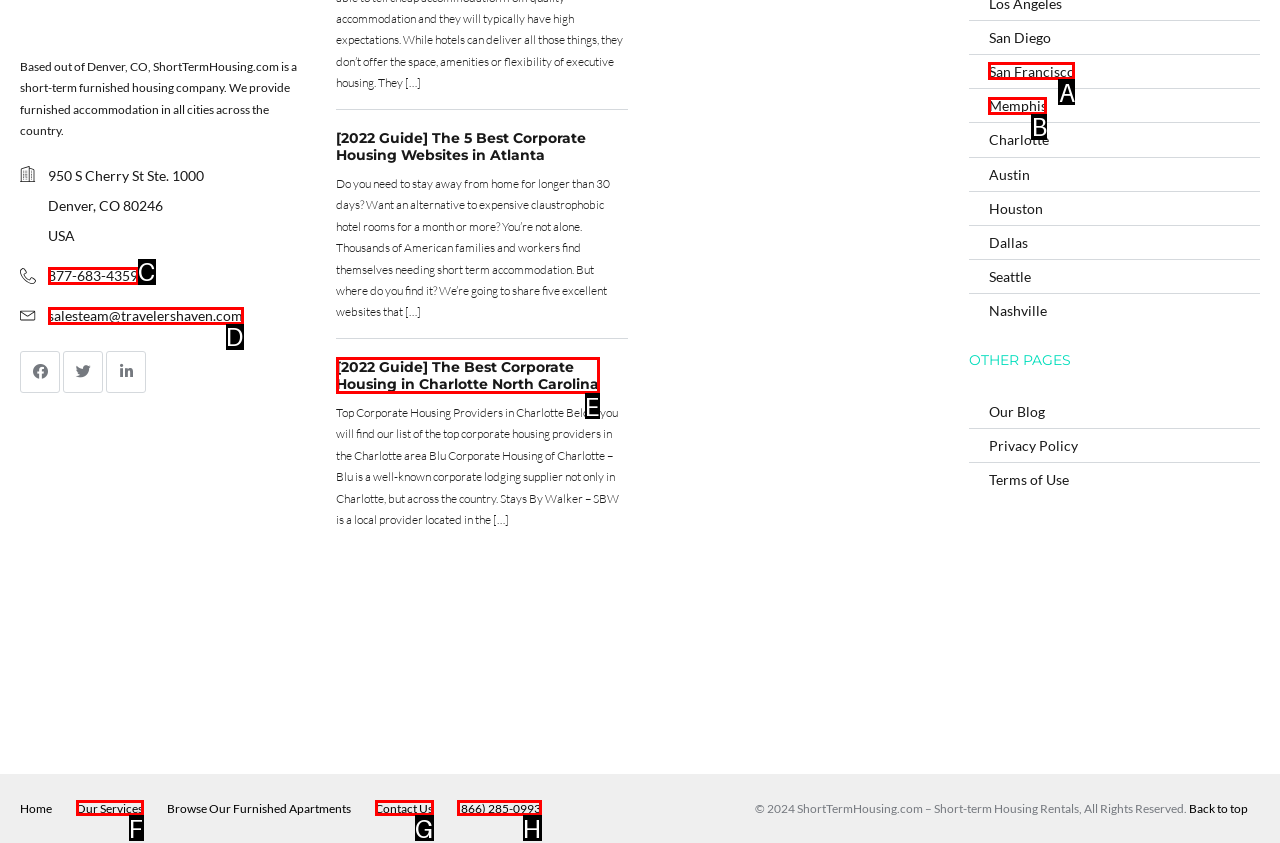Identify the correct choice to execute this task: View the 2022 guide to the best corporate housing in Charlotte
Respond with the letter corresponding to the right option from the available choices.

E